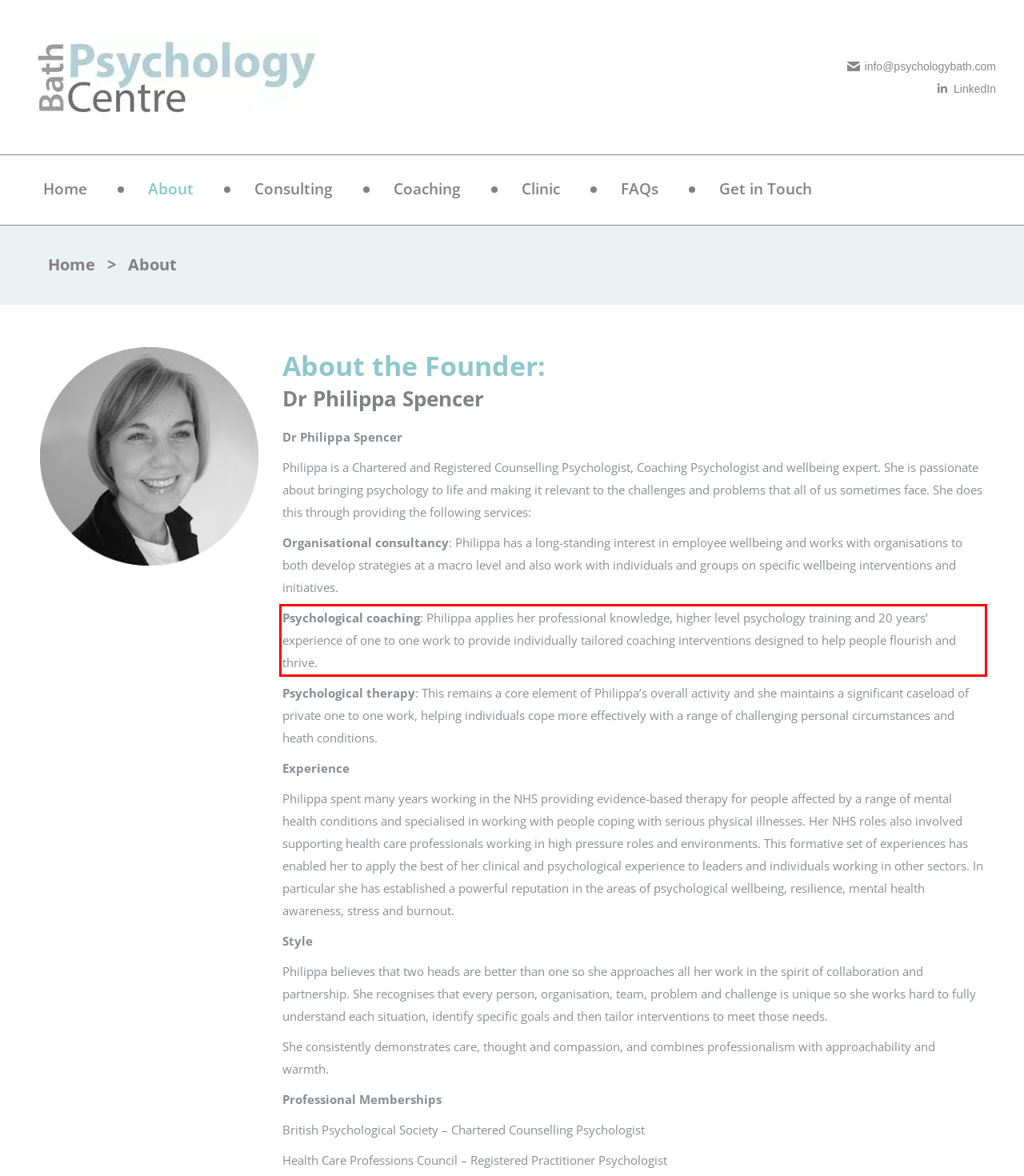Given the screenshot of a webpage, identify the red rectangle bounding box and recognize the text content inside it, generating the extracted text.

Psychological coaching: Philippa applies her professional knowledge, higher level psychology training and 20 years’ experience of one to one work to provide individually tailored coaching interventions designed to help people flourish and thrive.